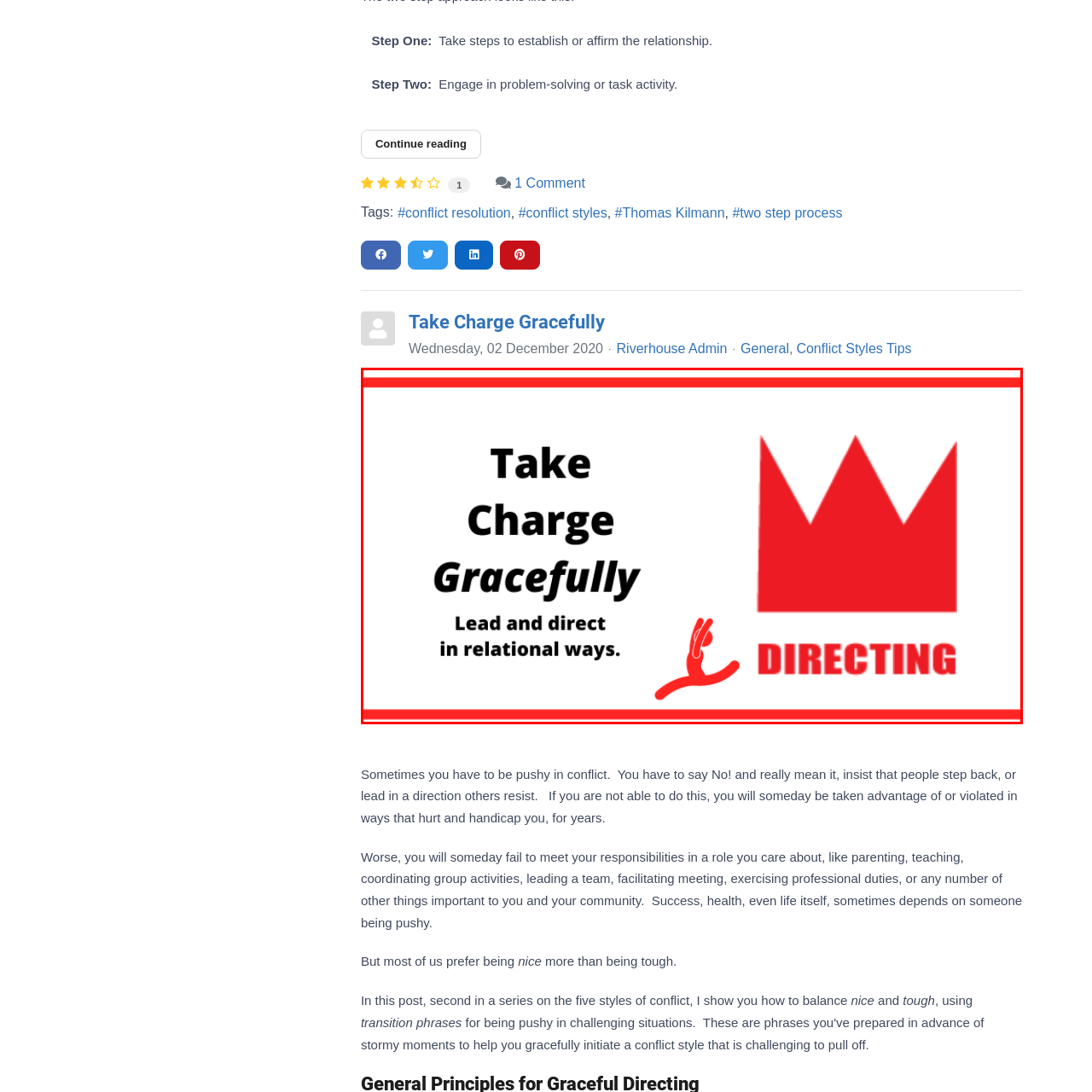Examine the image inside the red outline, What is the significance of the word 'Gracefully'?
 Answer with a single word or phrase.

Gentle yet assertive approach